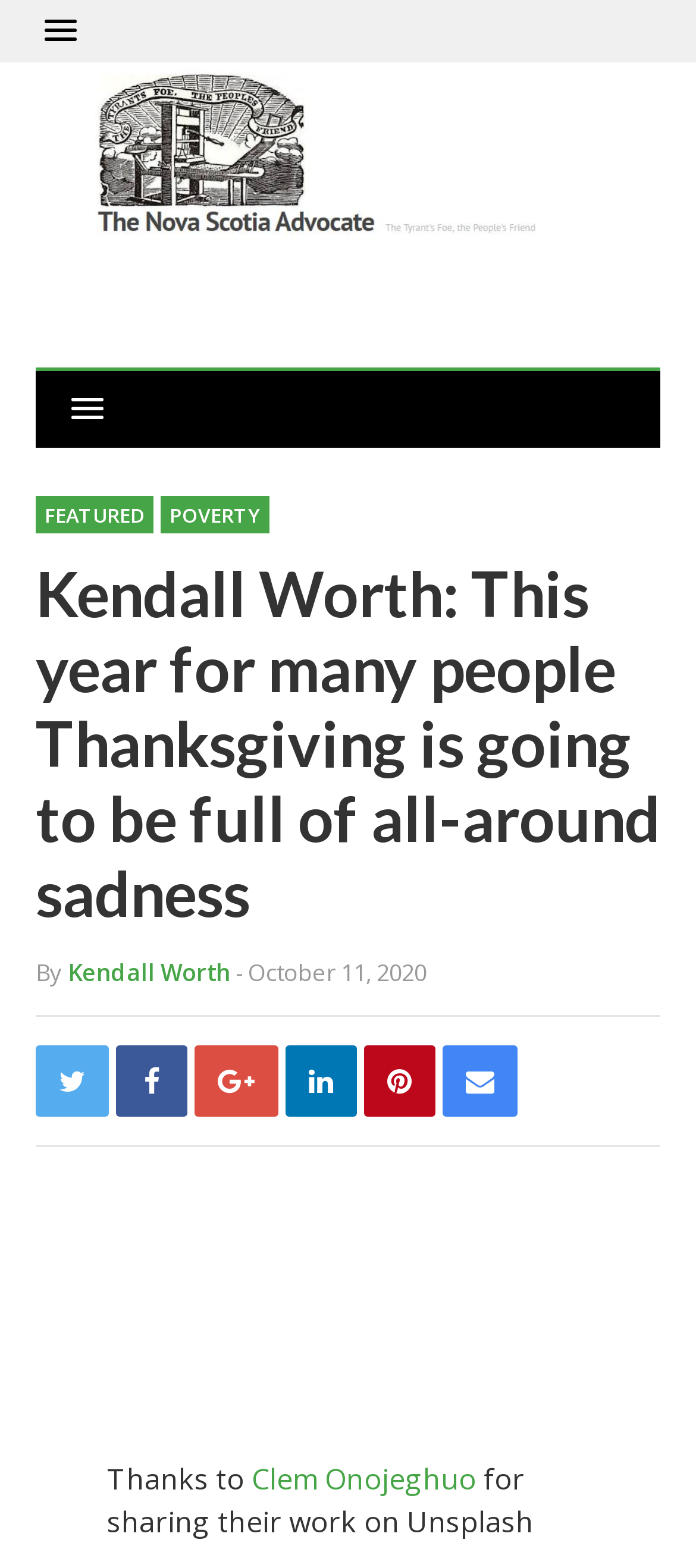Pinpoint the bounding box coordinates for the area that should be clicked to perform the following instruction: "View the article by Kendall Worth".

[0.097, 0.61, 0.331, 0.631]